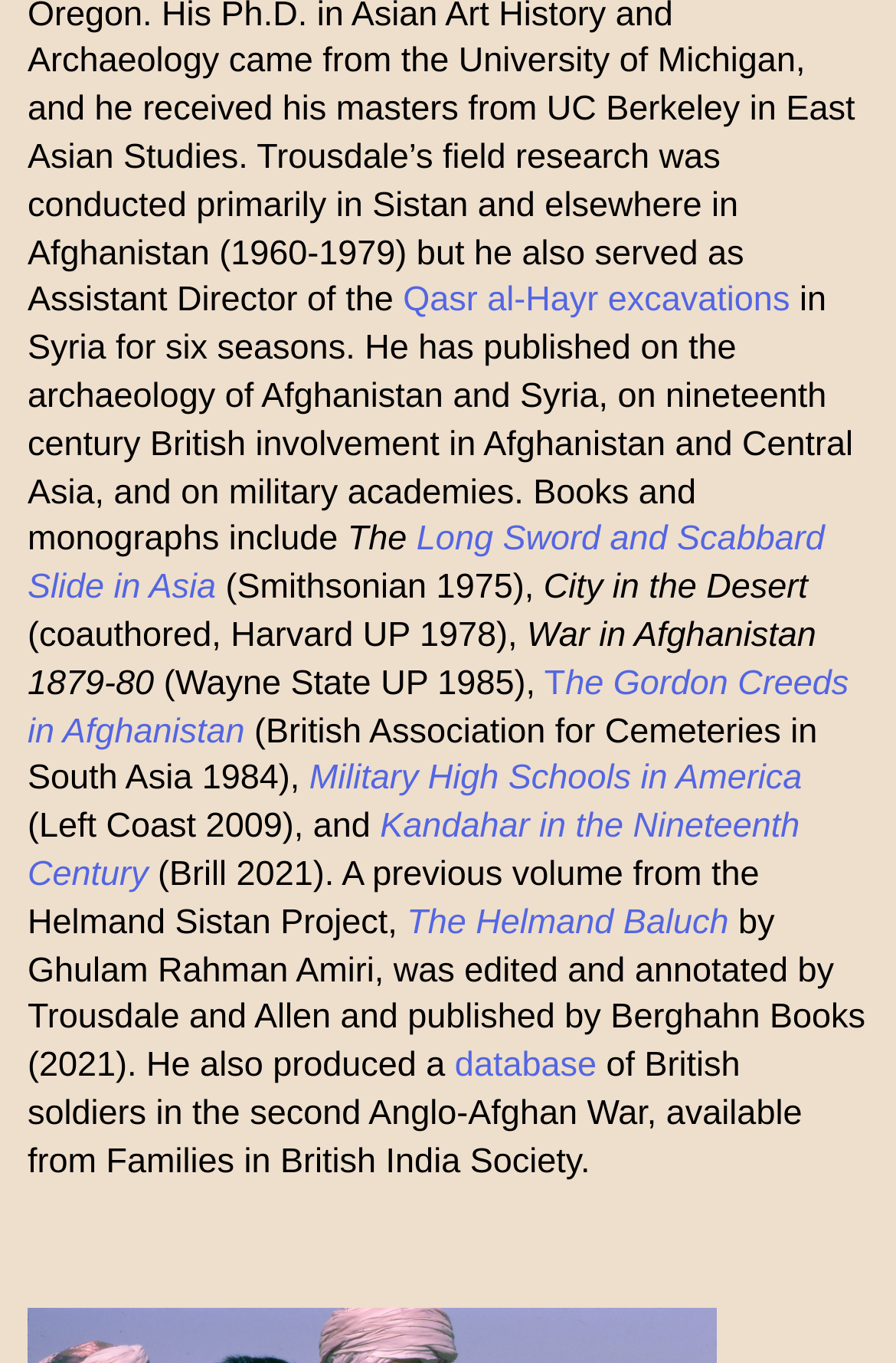What is the author's area of expertise?
Answer the question in a detailed and comprehensive manner.

Based on the text, the author has published on the archaeology of Afghanistan and Syria, and on nineteenth century British involvement in Afghanistan and Central Asia, indicating that their area of expertise is in archaeology and history.